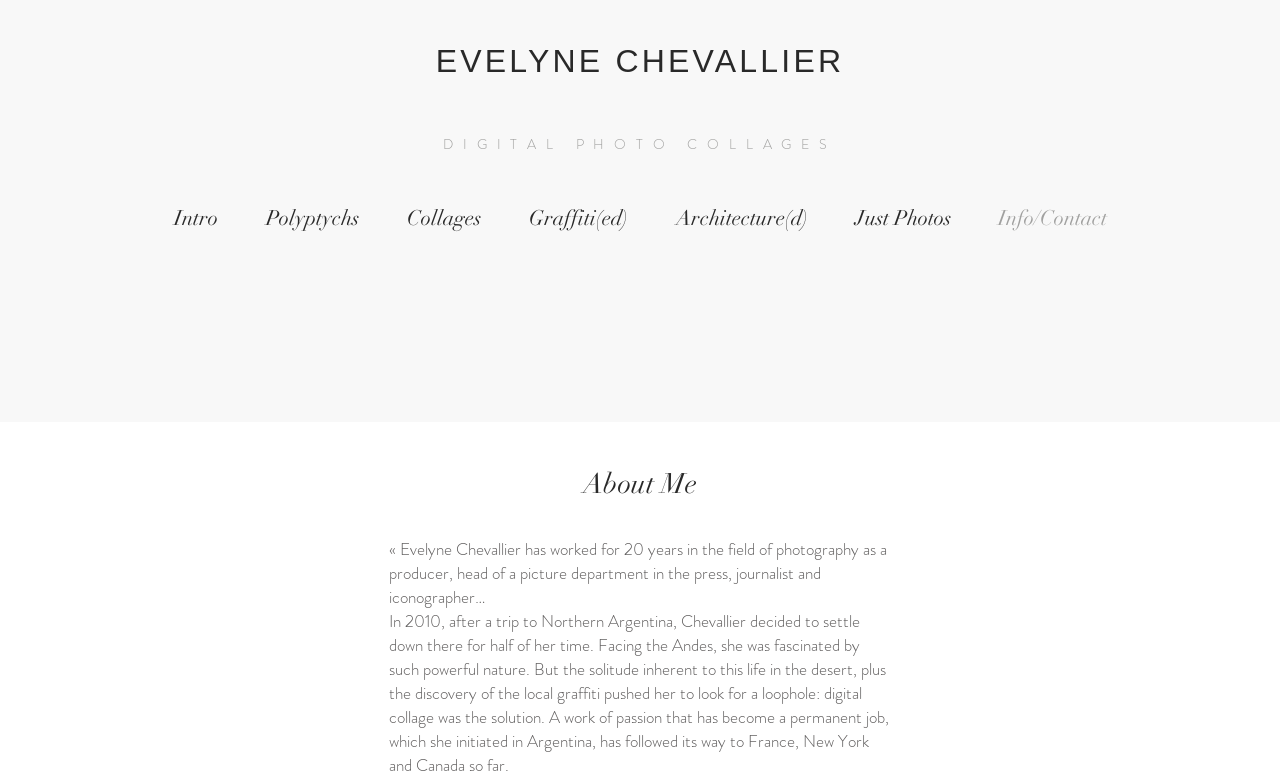Reply to the question below using a single word or brief phrase:
What is the profession of Evelyne Chevallier?

Photographer